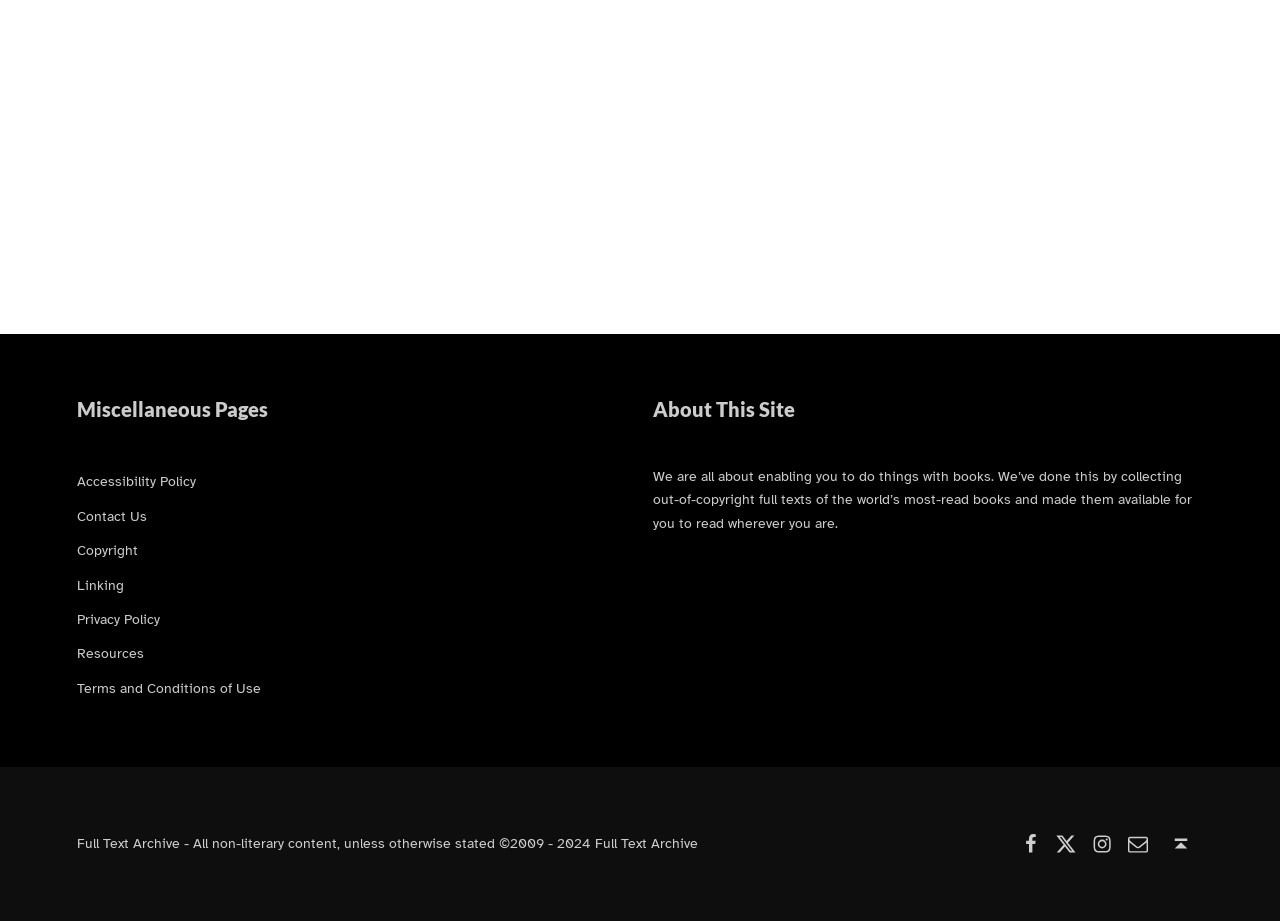Indicate the bounding box coordinates of the element that must be clicked to execute the instruction: "view Terms and Conditions of Use". The coordinates should be given as four float numbers between 0 and 1, i.e., [left, top, right, bottom].

[0.06, 0.737, 0.204, 0.757]